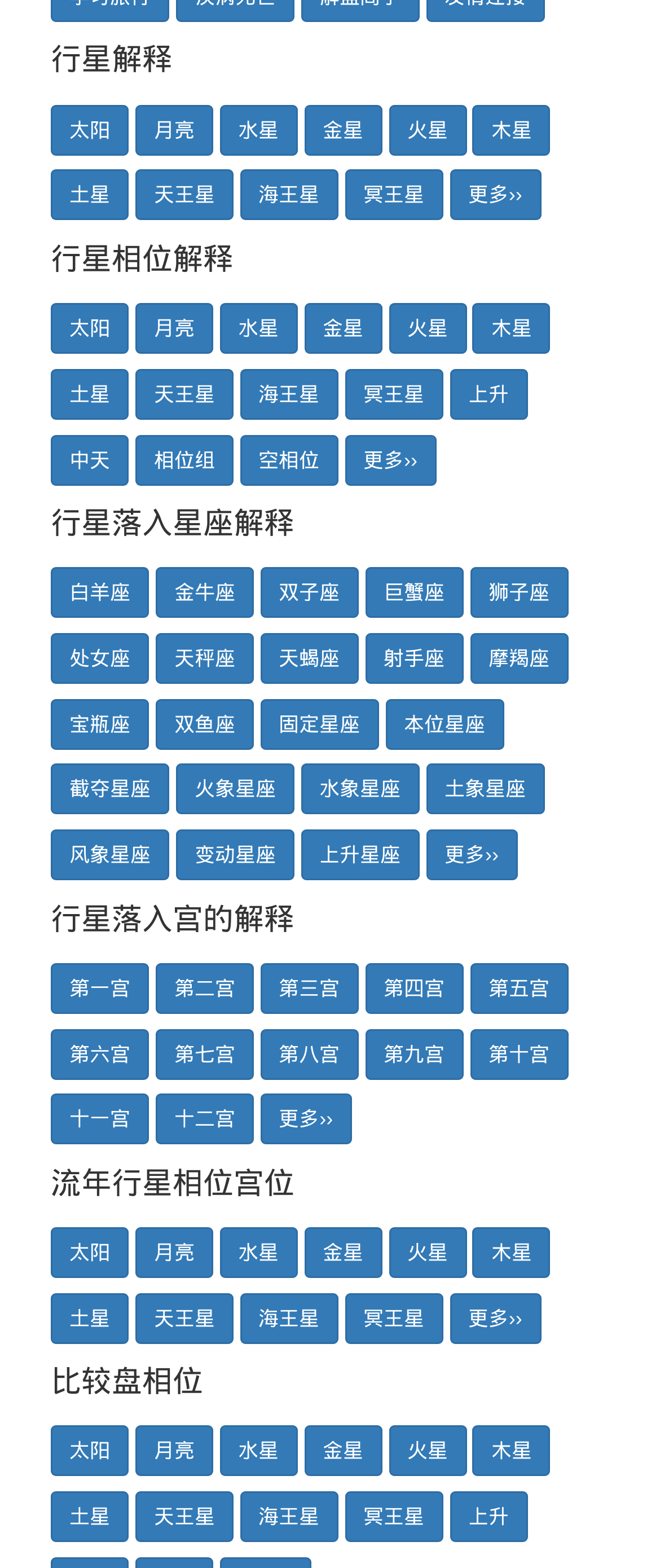Analyze the image and answer the question with as much detail as possible: 
What is the last planet listed under '流年行星相位宫位'?

I looked at the links under the '流年行星相位宫位' heading and found that the last link is '冥王星', which means Pluto in English.